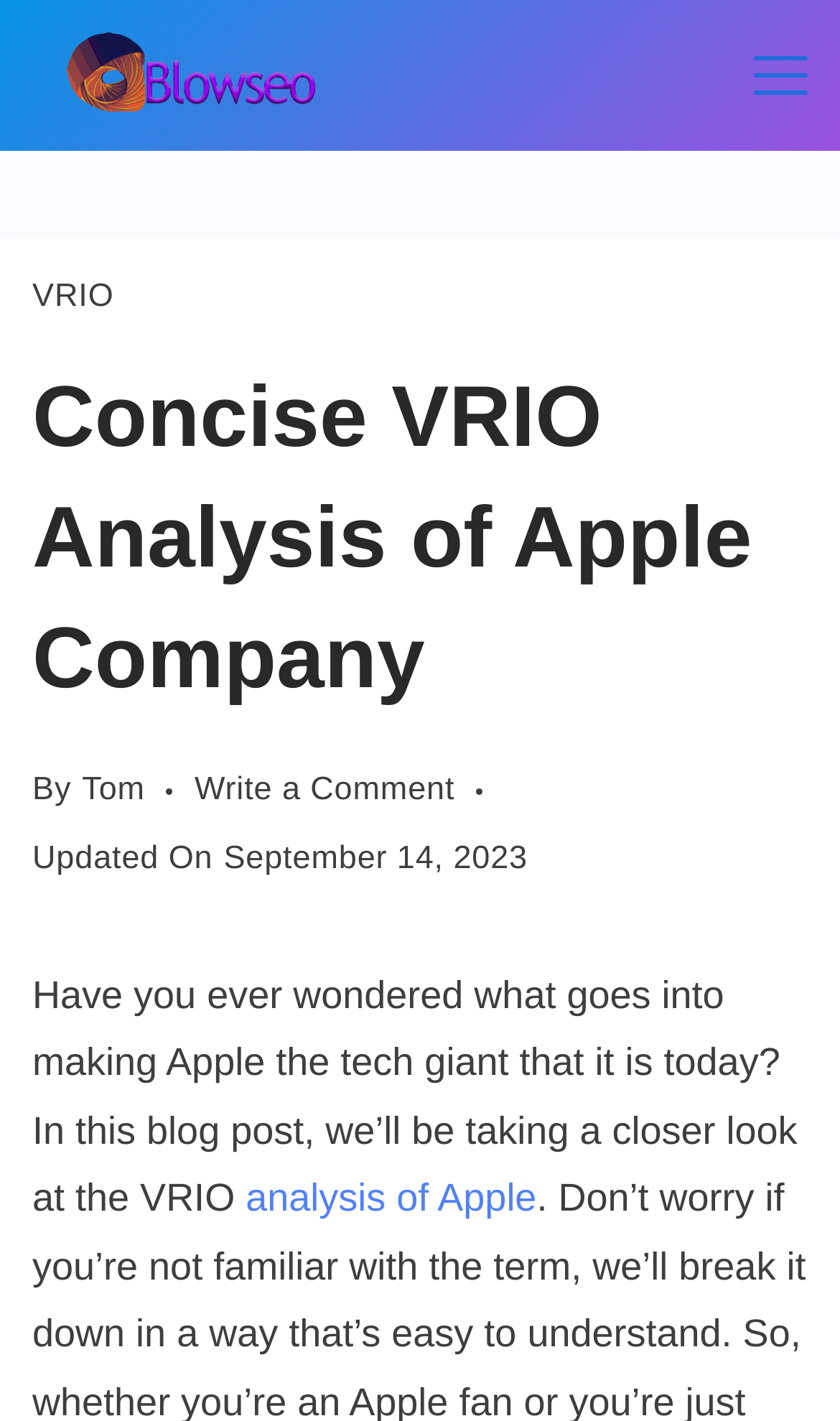Explain the webpage in detail.

The webpage is about a blog post titled "Concise VRIO Analysis of Apple Company". At the top left, there is a link to "Blowseo" accompanied by an image with the same name. Below this, there is another link to "Blowseo" with a slightly different position. 

On the top right, there is a menu link labeled "Menu" which is not expanded. When expanded, it reveals a header section containing several links and text elements. The header section is divided into two parts: the top part contains a link to "VRIO" and a heading with the title of the blog post, while the bottom part contains text "By" followed by a link to the author "Tom", a link to write a comment, and text "Updated On" followed by a date "September 14, 2023".

Below the menu link, there is a paragraph of text that summarizes the content of the blog post, which is about analyzing what makes Apple a tech giant. The paragraph is followed by a link to continue reading the analysis of Apple.